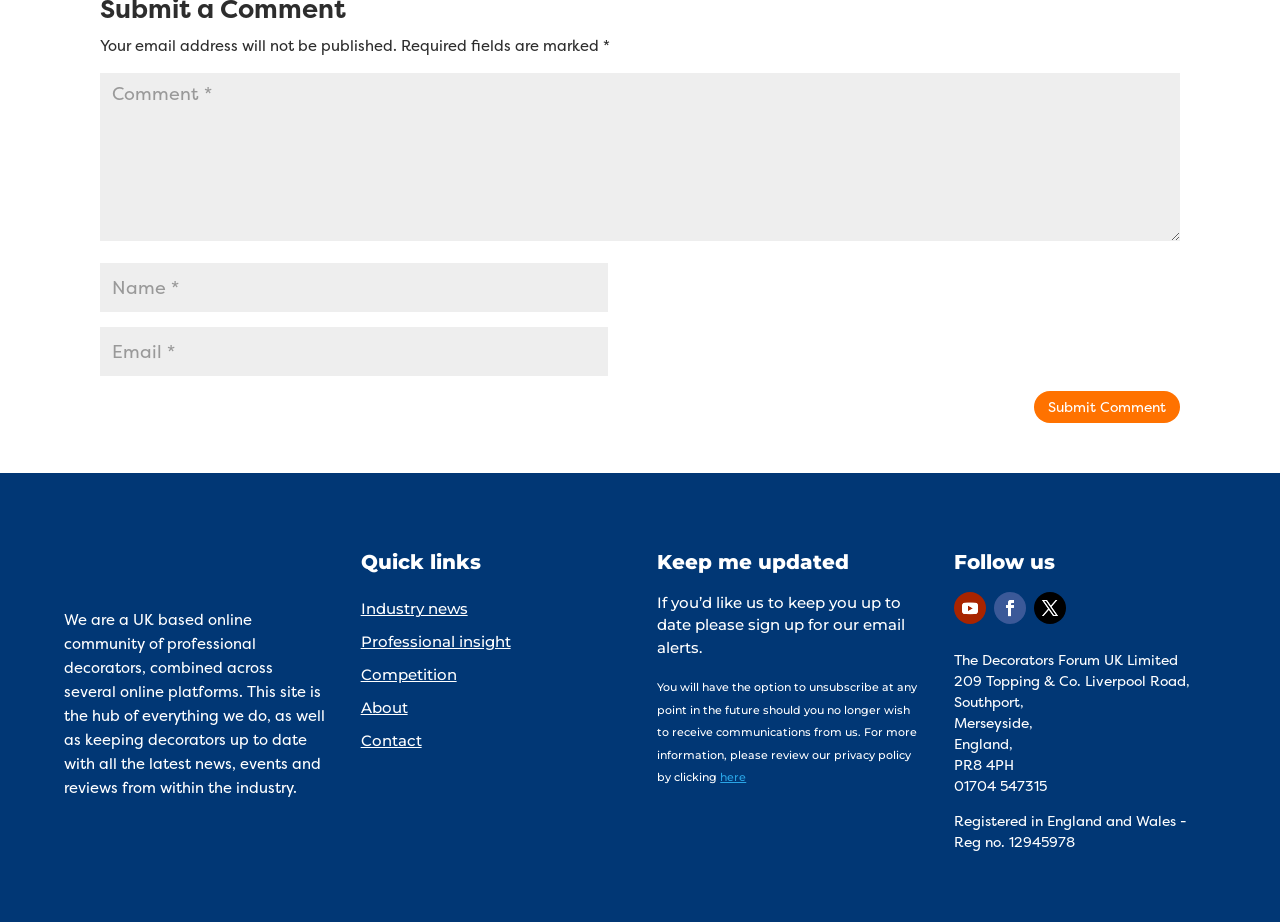From the given element description: "input value="Comment *" name="comment"", find the bounding box for the UI element. Provide the coordinates as four float numbers between 0 and 1, in the order [left, top, right, bottom].

[0.078, 0.079, 0.922, 0.261]